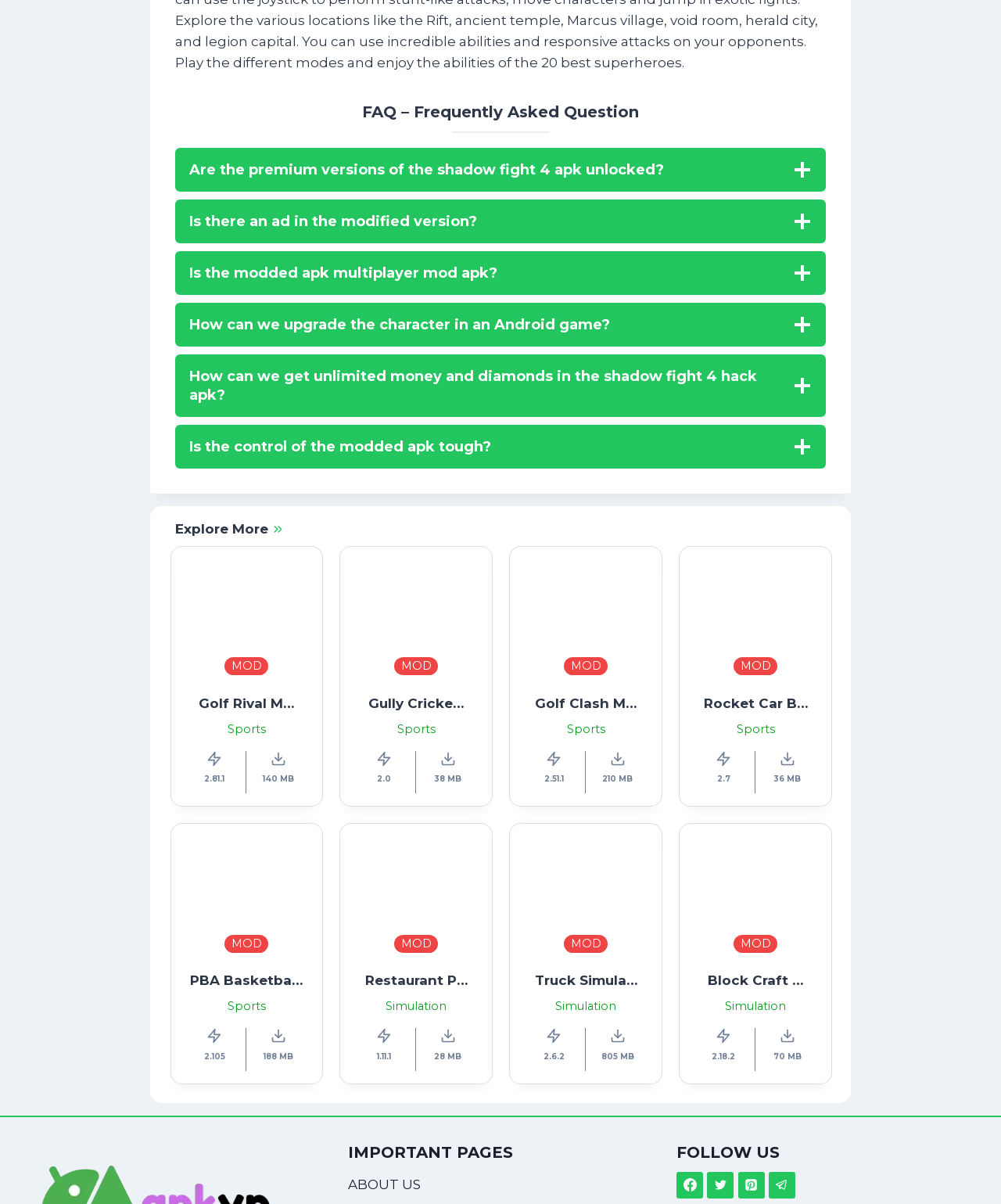How many MB is the PBA Basketball Slam MOD APK? Refer to the image and provide a one-word or short phrase answer.

188 MB